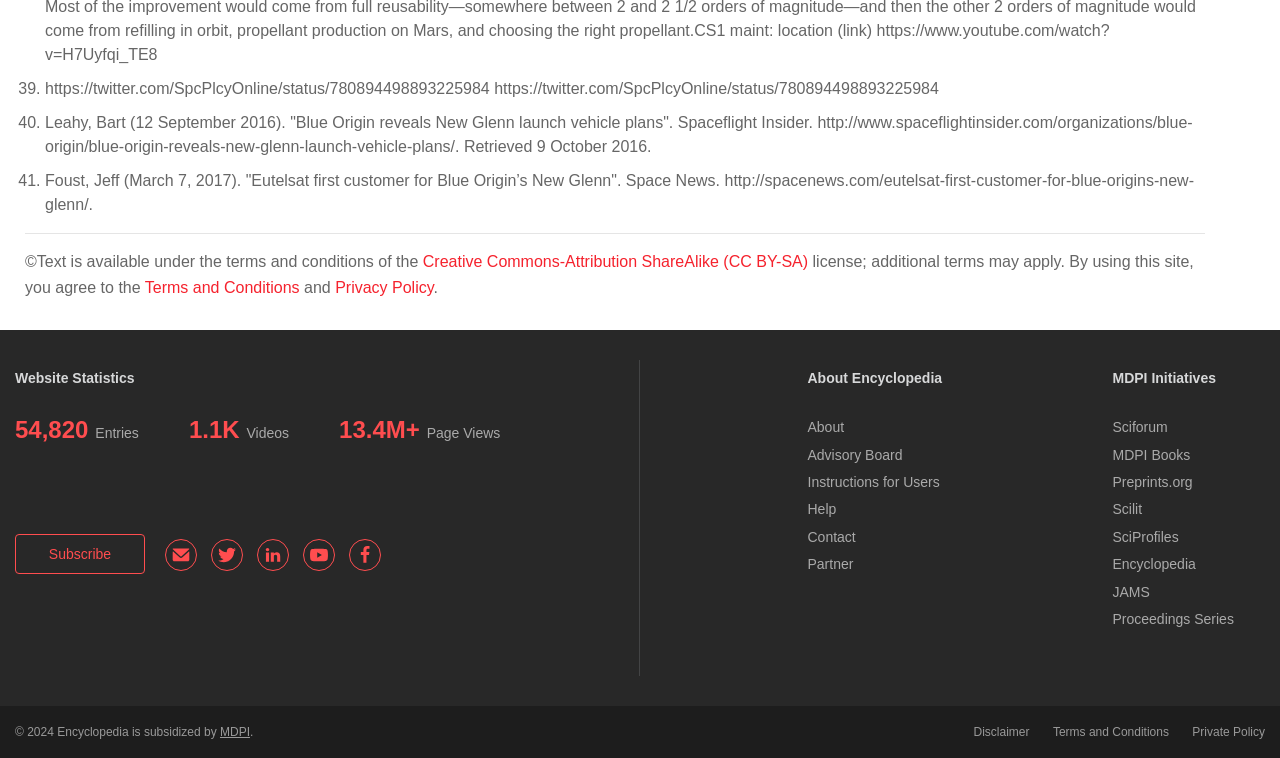Identify the bounding box coordinates of the part that should be clicked to carry out this instruction: "Learn about Encyclopedia".

[0.631, 0.488, 0.736, 0.51]